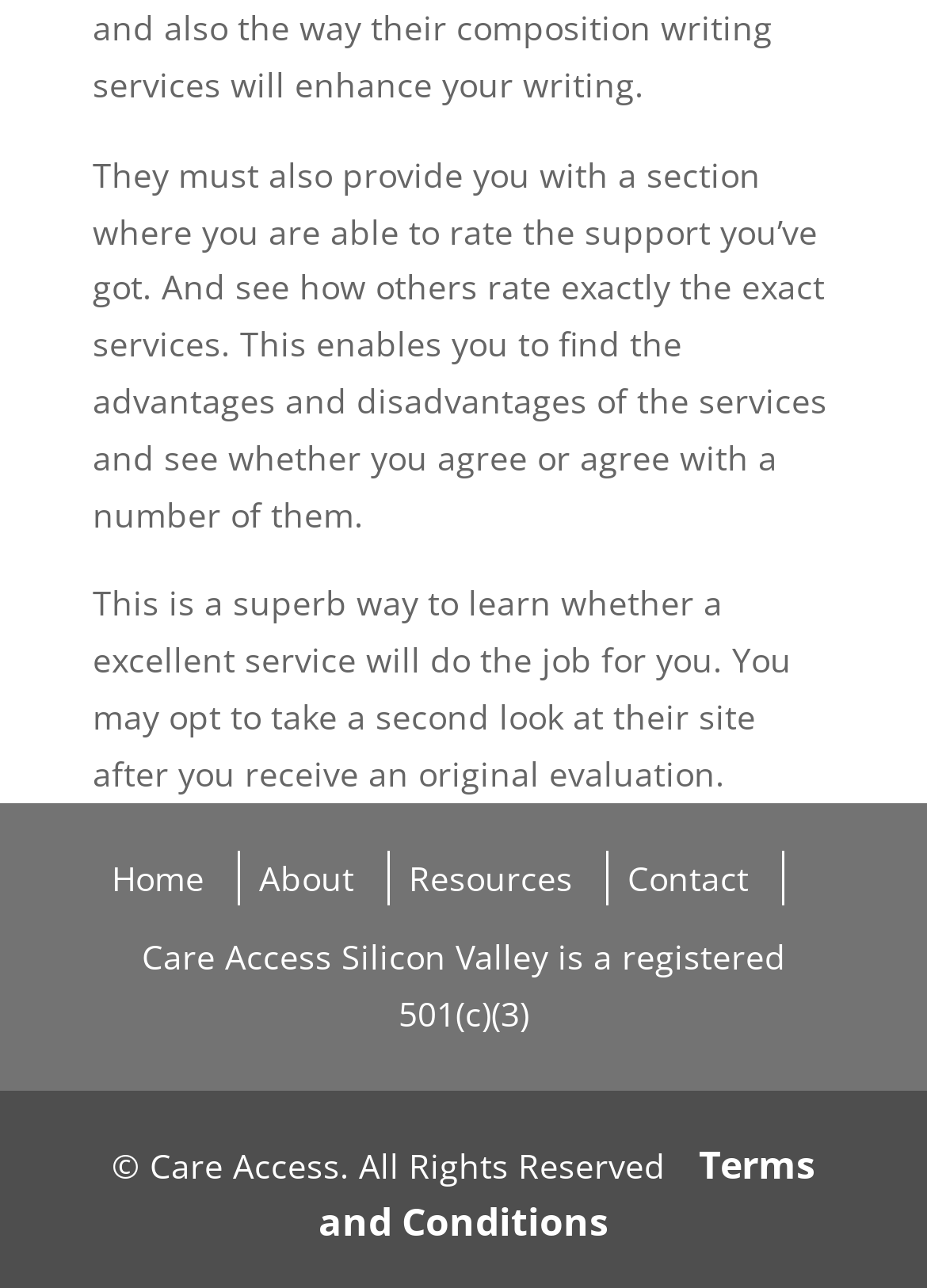Answer the following query concisely with a single word or phrase:
How many links are available in the footer section?

2